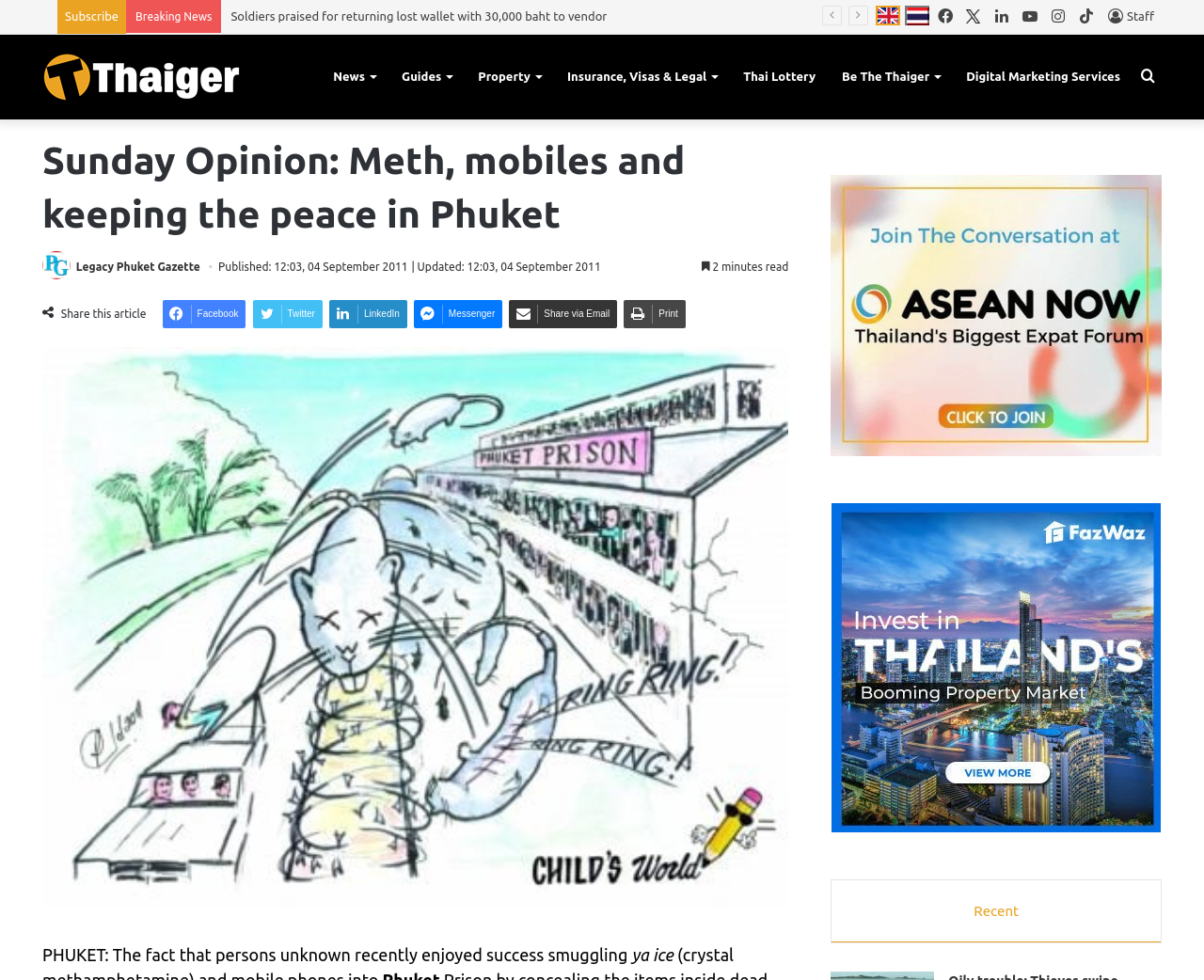Locate the bounding box coordinates of the area to click to fulfill this instruction: "Share this article on Facebook". The bounding box should be presented as four float numbers between 0 and 1, in the order [left, top, right, bottom].

[0.135, 0.306, 0.204, 0.335]